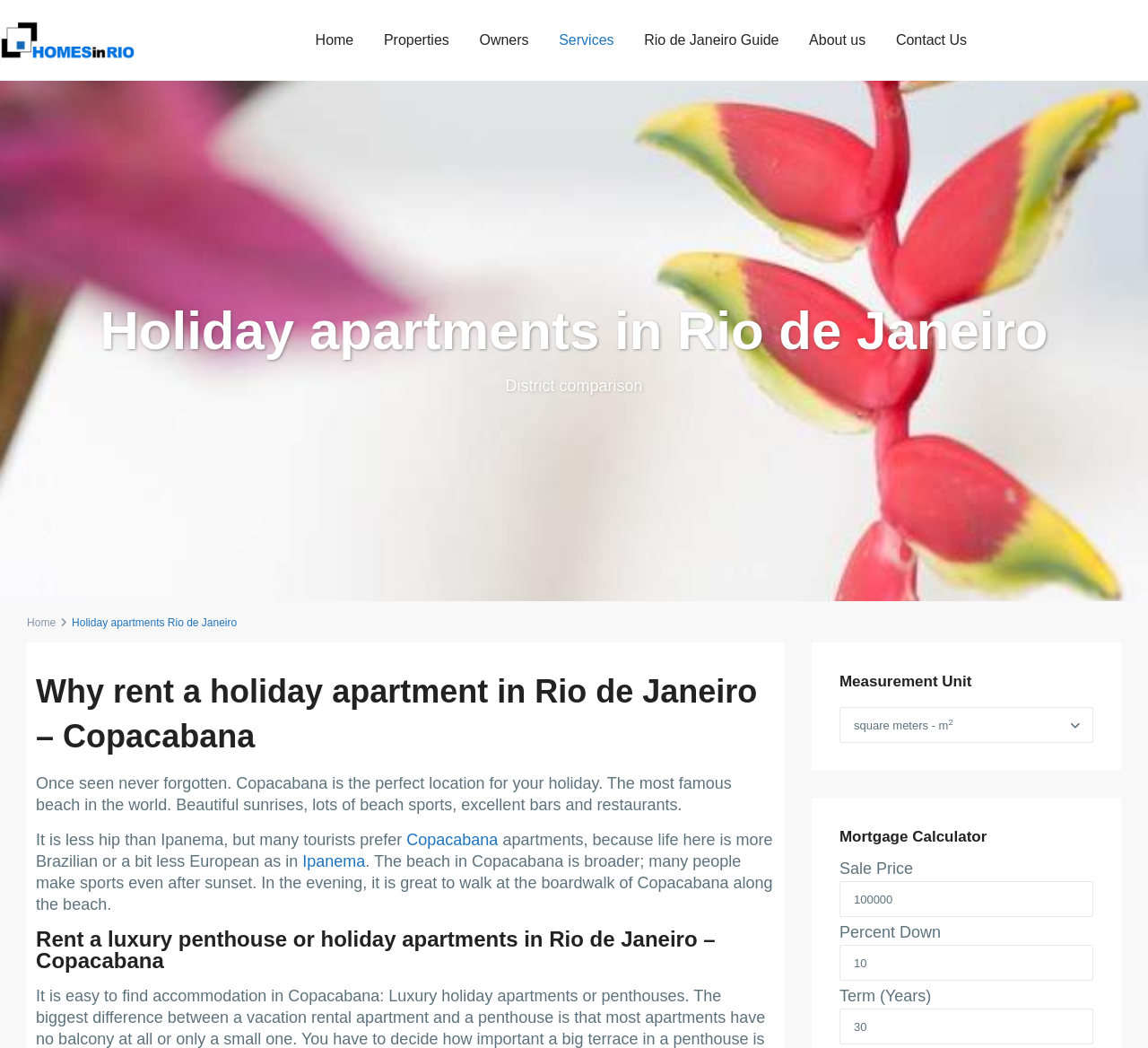Bounding box coordinates are specified in the format (top-left x, top-left y, bottom-right x, bottom-right y). All values are floating point numbers bounded between 0 and 1. Please provide the bounding box coordinate of the region this sentence describes: Rio de Janeiro Guide

[0.549, 0.0, 0.69, 0.077]